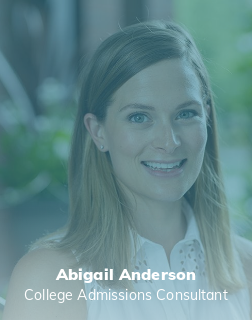Provide a comprehensive description of the image.

This image features Abigail Anderson, a College Admissions Consultant. She is smiling warmly and is dressed in a light-colored top, reflecting a friendly and approachable demeanor. The background is softly blurred, showcasing greenery that suggests a welcoming and natural environment. The caption below her name highlights her role, indicating her expertise in guiding students through the college admissions process. This image likely serves to introduce her as part of a team dedicated to assisting students in achieving their educational goals.